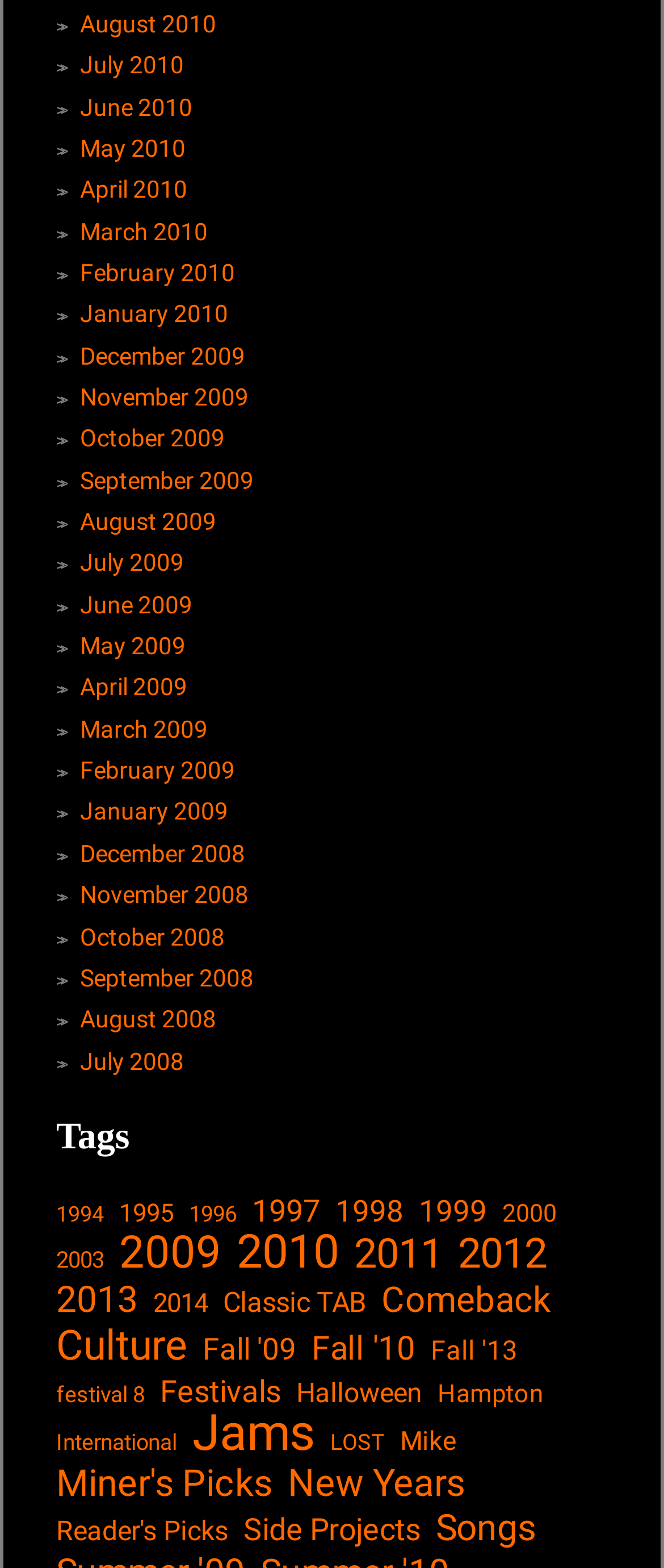Please identify the bounding box coordinates of the area that needs to be clicked to follow this instruction: "Explore Jams".

[0.29, 0.902, 0.474, 0.928]